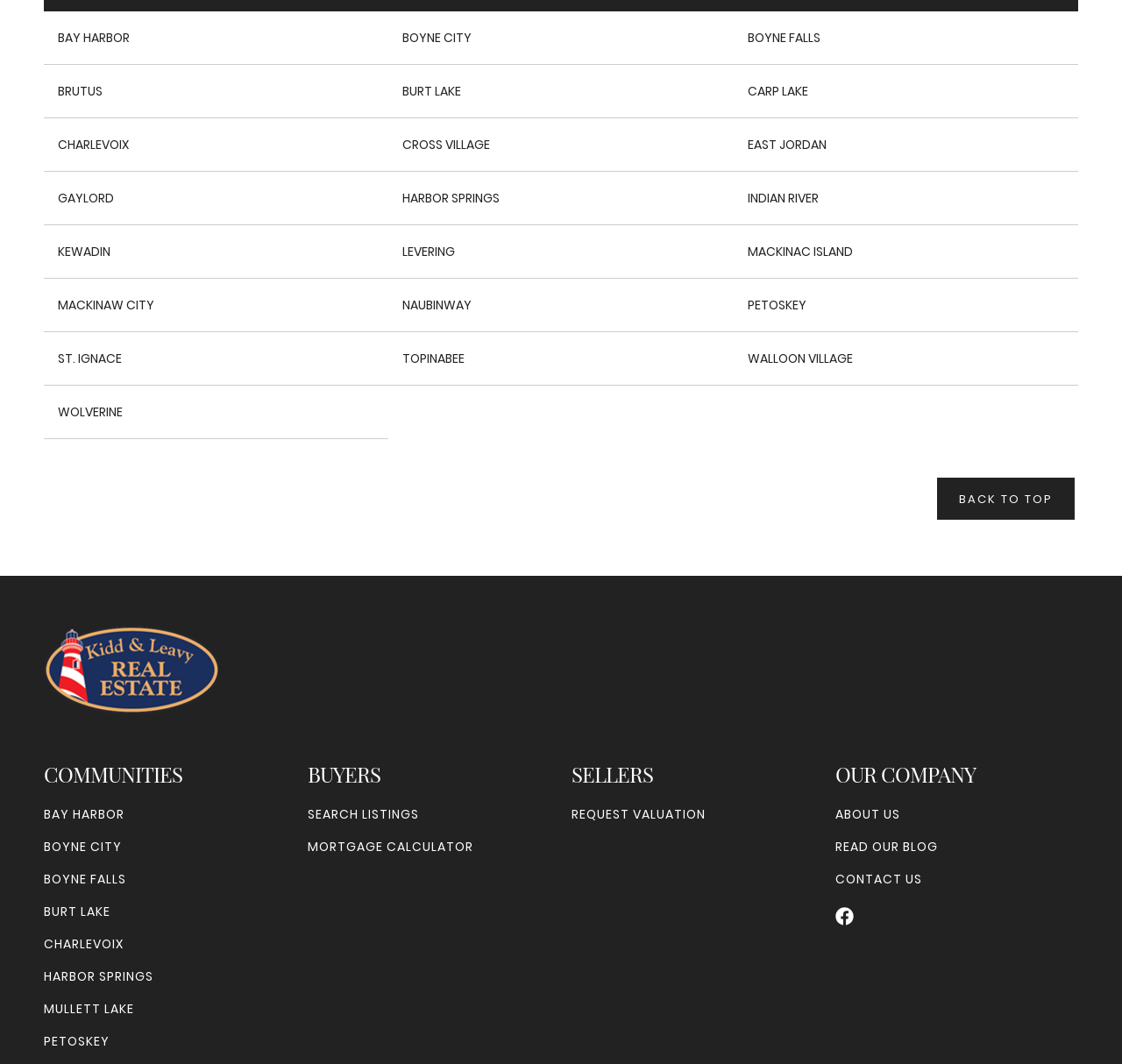Please locate the bounding box coordinates of the element that should be clicked to achieve the given instruction: "Read our blog".

[0.745, 0.787, 0.836, 0.804]